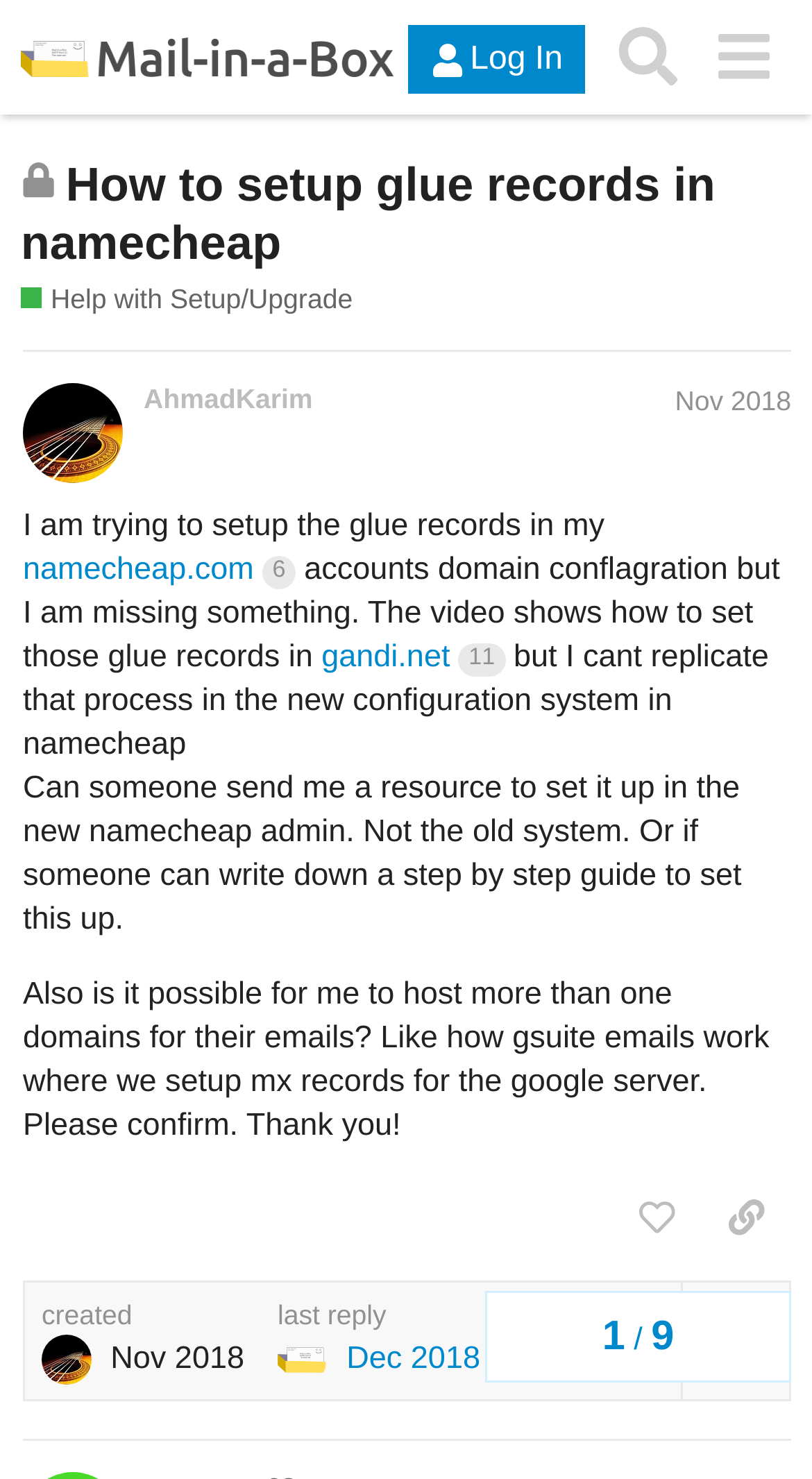Identify and provide the bounding box for the element described by: "last reply Dec 2018".

[0.342, 0.878, 0.591, 0.936]